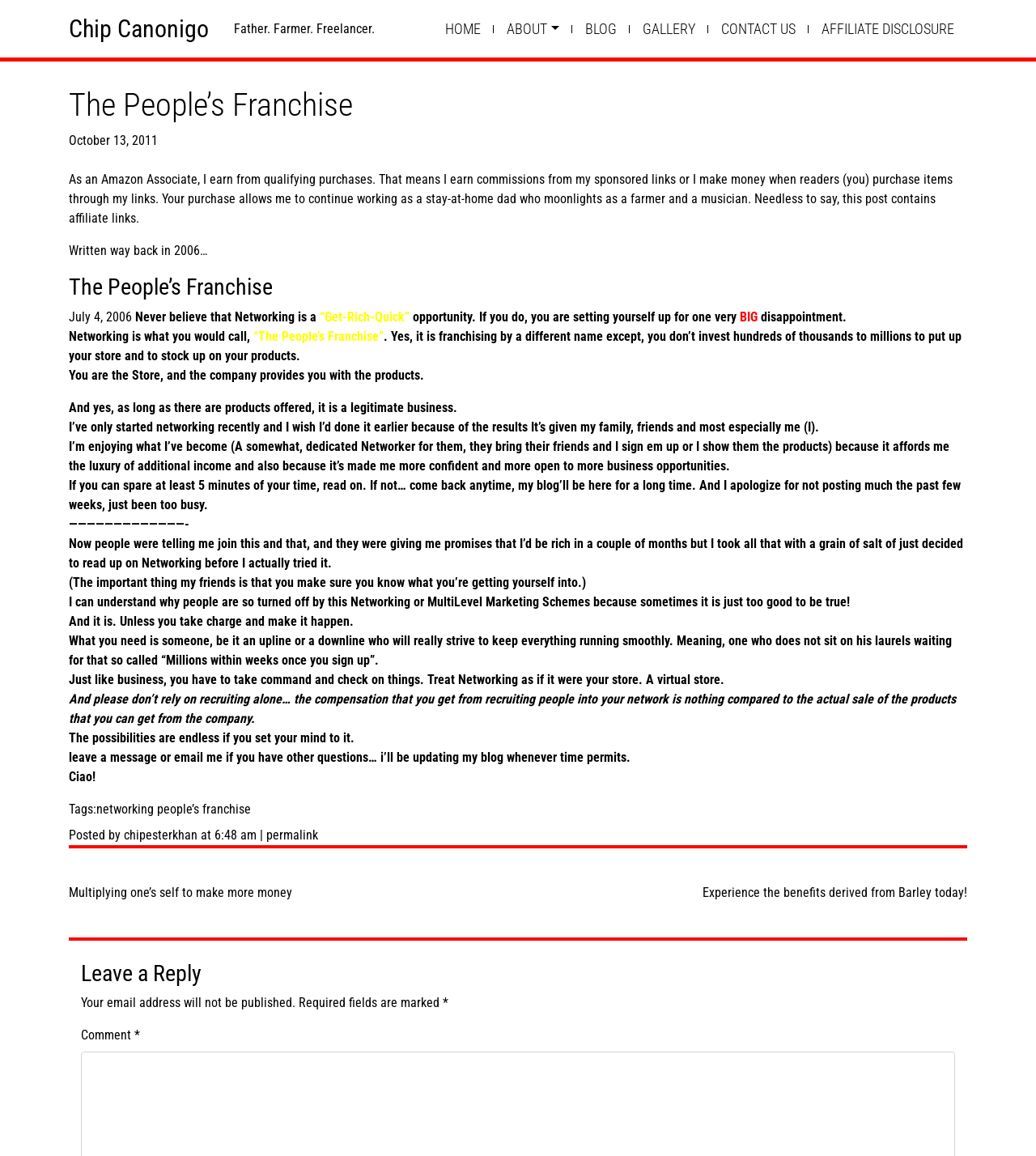Give an extensive and precise description of the webpage.

The webpage is a personal blog titled "The People's Franchise - Chip Canonigo". At the top, there is a heading with the blog title, followed by a link to the blog title. Below that, there is a brief description of the author, "Father. Farmer. Freelancer.".

The main navigation menu is located below the author's description, with links to "HOME", "ABOUT", "BLOG", "GALLERY", "CONTACT US", and "AFFILIATE DISCLOSURE". The "AFFILIATE DISCLOSURE" link is the longest and spans almost the entire width of the page.

The main content of the page is an article titled "The People's Franchise", which is a lengthy text discussing the author's experience with networking and multi-level marketing schemes. The article is divided into several paragraphs, with headings and subheadings throughout.

To the right of the article, there is a sidebar with a heading "Post navigation" and two links to other blog posts. Below the article, there is a section for leaving a reply, with a heading "Leave a Reply" and fields for entering a comment, email address, and name.

Throughout the page, there are several links to other pages and posts, as well as tags and categories related to the article's content. The overall layout is clean and easy to read, with a focus on the main article content.